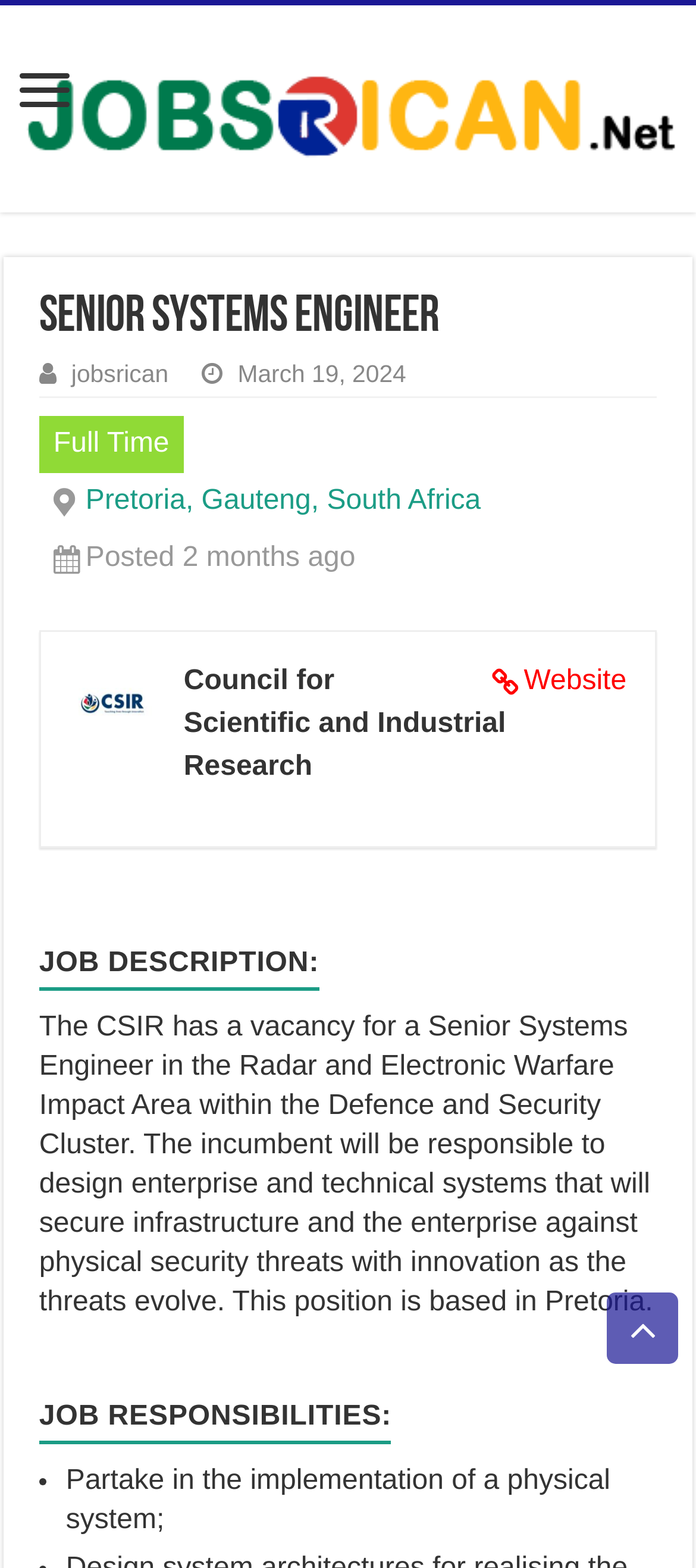Create an in-depth description of the webpage, covering main sections.

The webpage is a job posting for a Senior Systems Engineer position at the Council for Scientific and Industrial Research (CSIR). At the top left of the page, there is a link and a heading that reads "Jobsrican", accompanied by a Jobsrican logo. Below this, there is a heading that displays the job title "Senior Systems Engineer". 

To the right of the job title, there are two links: one with the text "jobsrican" and another with the location "Pretoria, Gauteng, South Africa". Below these links, there is a static text that indicates the job type as "Full Time" and a time element that shows the job was posted 2 months ago. 

On the left side of the page, there is an image of the Council for Scientific and Industrial Research logo. Above this logo, there is a link to the CSIR website. 

The main content of the job posting is divided into two sections: "JOB DESCRIPTION" and "JOB RESPONSIBILITIES". The job description section provides a brief summary of the job, stating that the Senior Systems Engineer will be responsible for designing systems to secure infrastructure against physical security threats. 

The job responsibilities section is a list of bullet points, with the first point being "Partake in the implementation of a physical system". 

At the bottom right of the page, there is a "Scroll To Top" button.